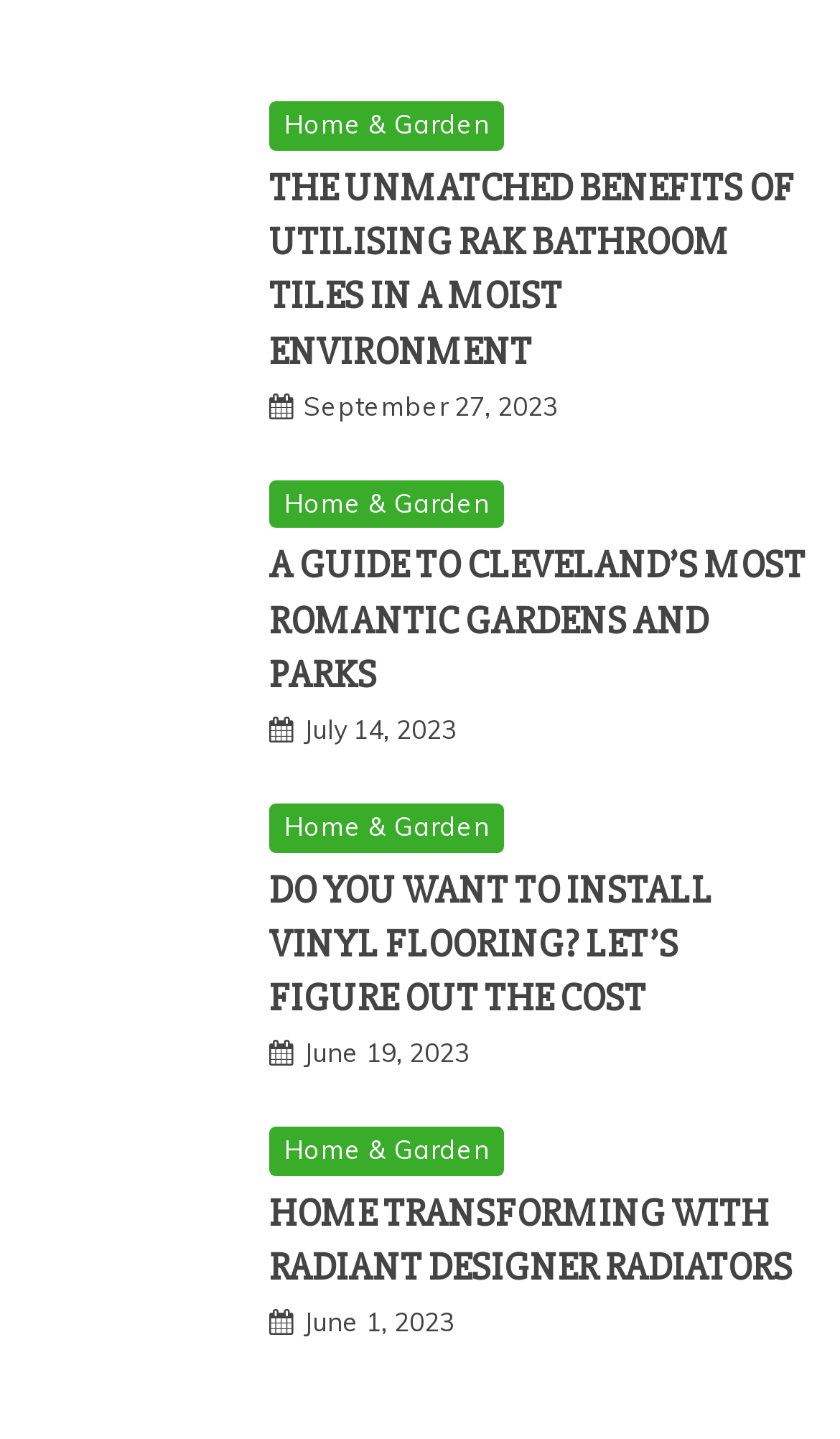Find the bounding box coordinates for the area that must be clicked to perform this action: "Explore home transforming with radiant designer radiators".

[0.038, 0.783, 0.295, 0.933]